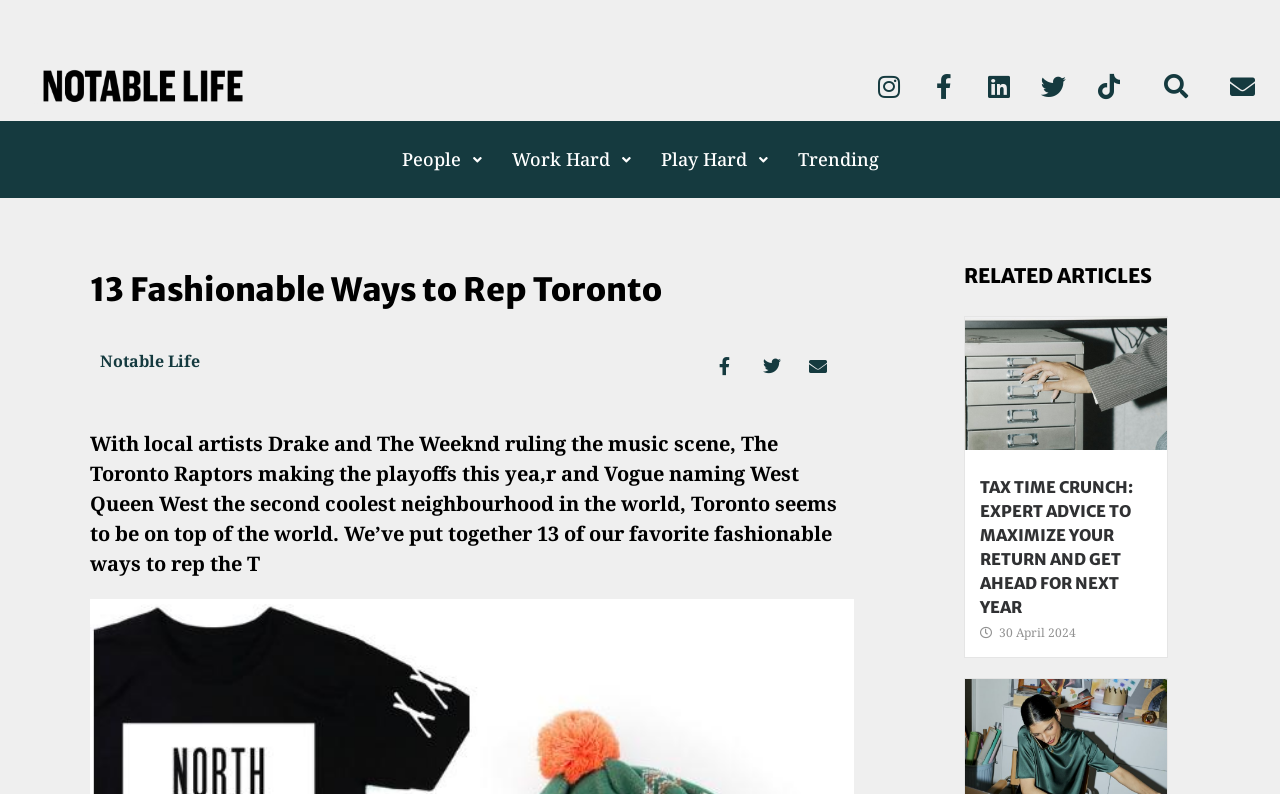Respond to the following query with just one word or a short phrase: 
When was the related article published?

30 April 2024